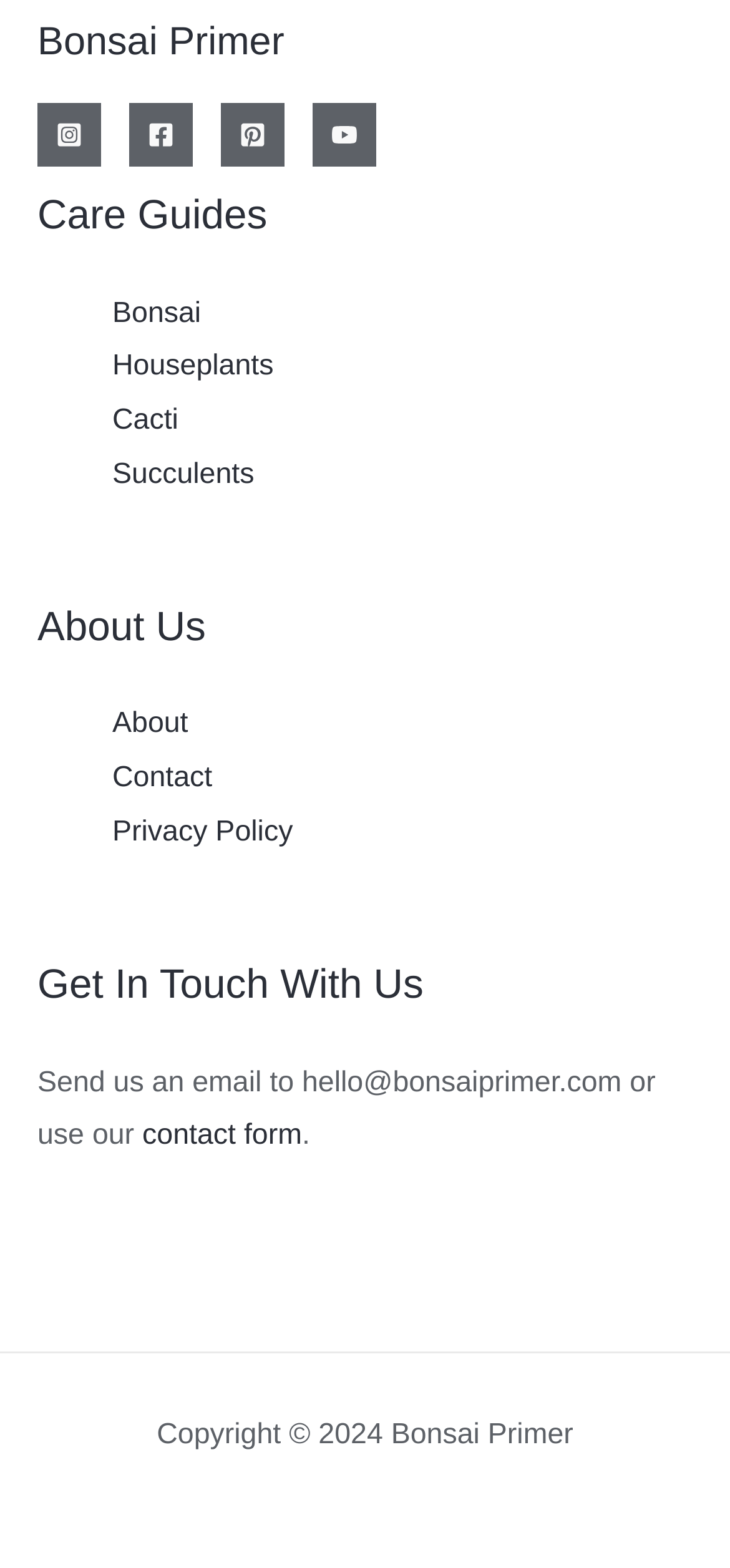What social media platforms are available?
Analyze the image and provide a thorough answer to the question.

I found the social media links at the top of the webpage, each with an accompanying image. The links are 'Instagram', 'Facebook', 'Pinterest', and 'YouTube'.